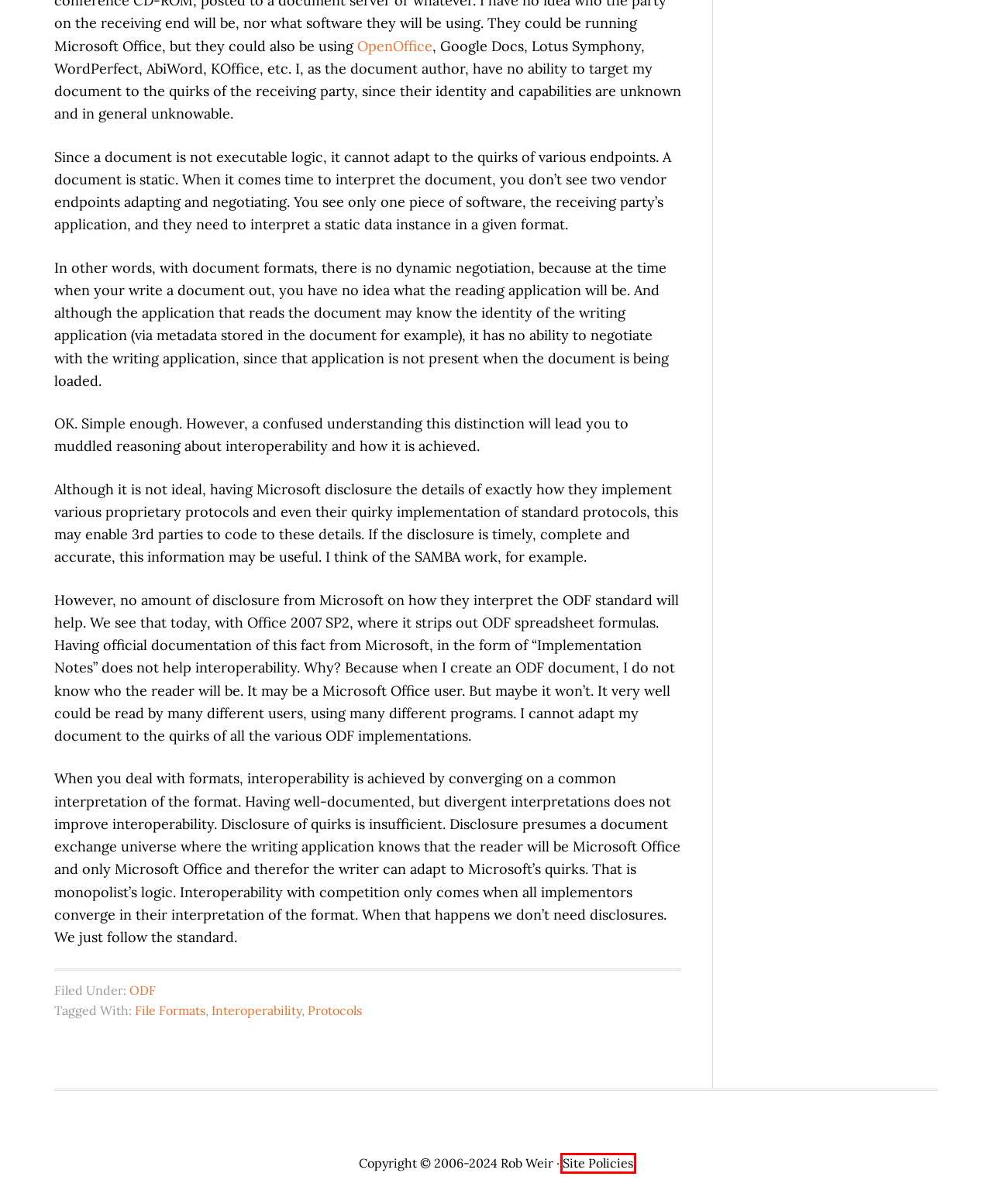You have a screenshot of a webpage with a red bounding box around an element. Choose the best matching webpage description that would appear after clicking the highlighted element. Here are the candidates:
A. Protocols, Formats and the Limits of Disclosure
B. Site Policies
C. Apache OpenOffice - Official Site - The Free and Open Productivity Suite
D. Writings
E. Rob
F. Interoperability
G. ODF
H. Protocols

B